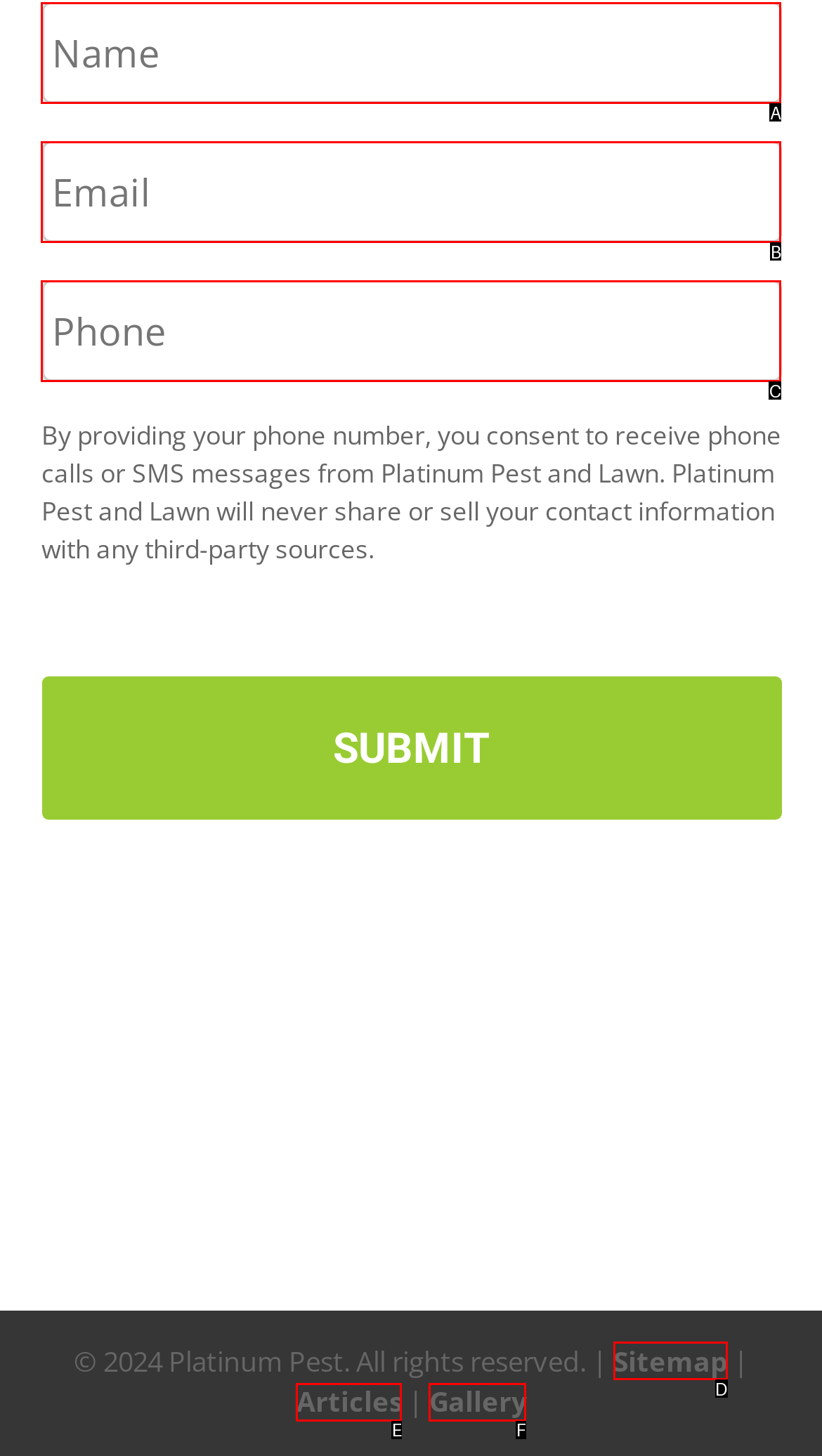Identify the UI element described as: name="input_3" placeholder="Phone"
Answer with the option's letter directly.

C